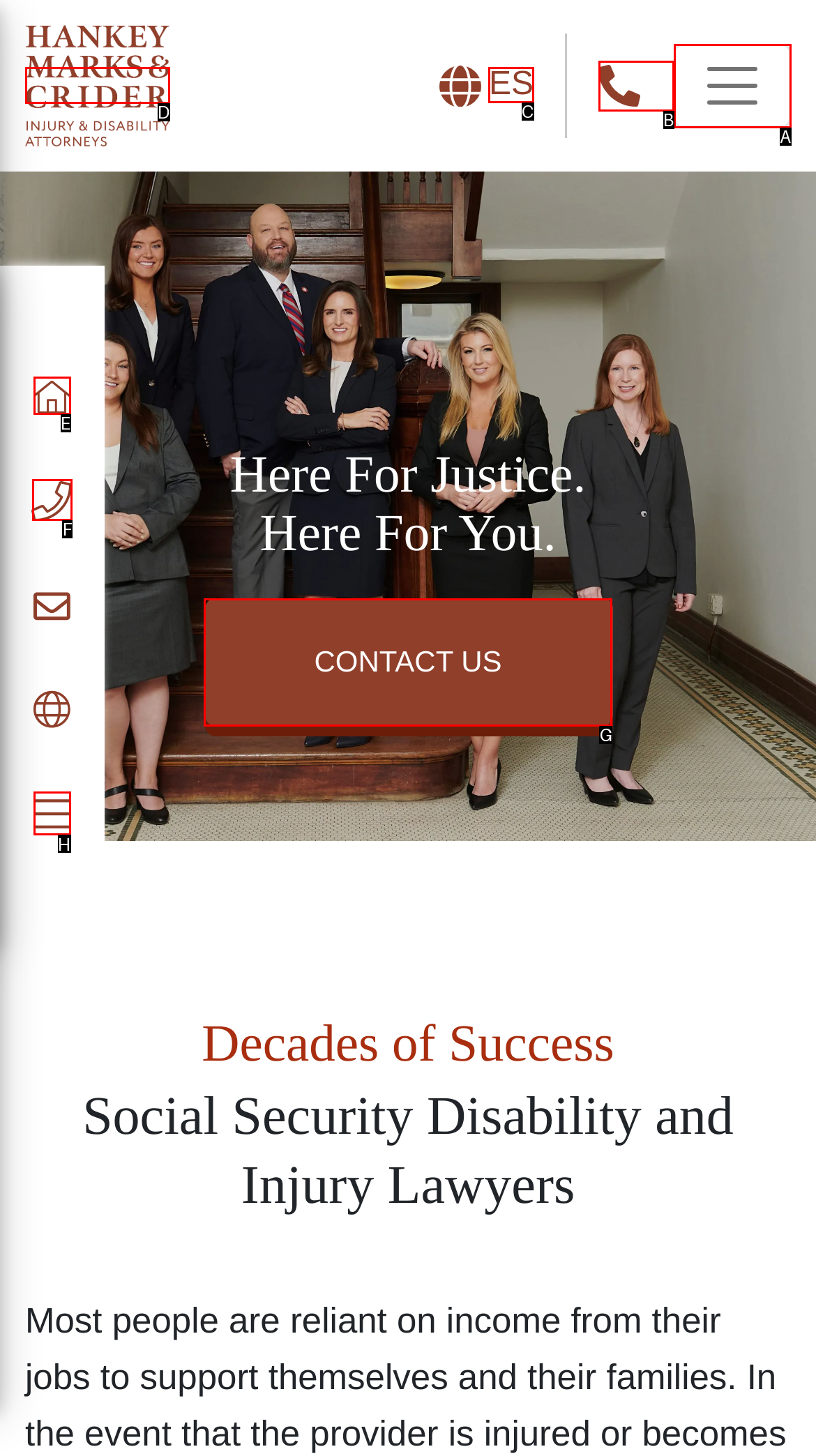Determine the letter of the UI element I should click on to complete the task: Click the logo from the provided choices in the screenshot.

D